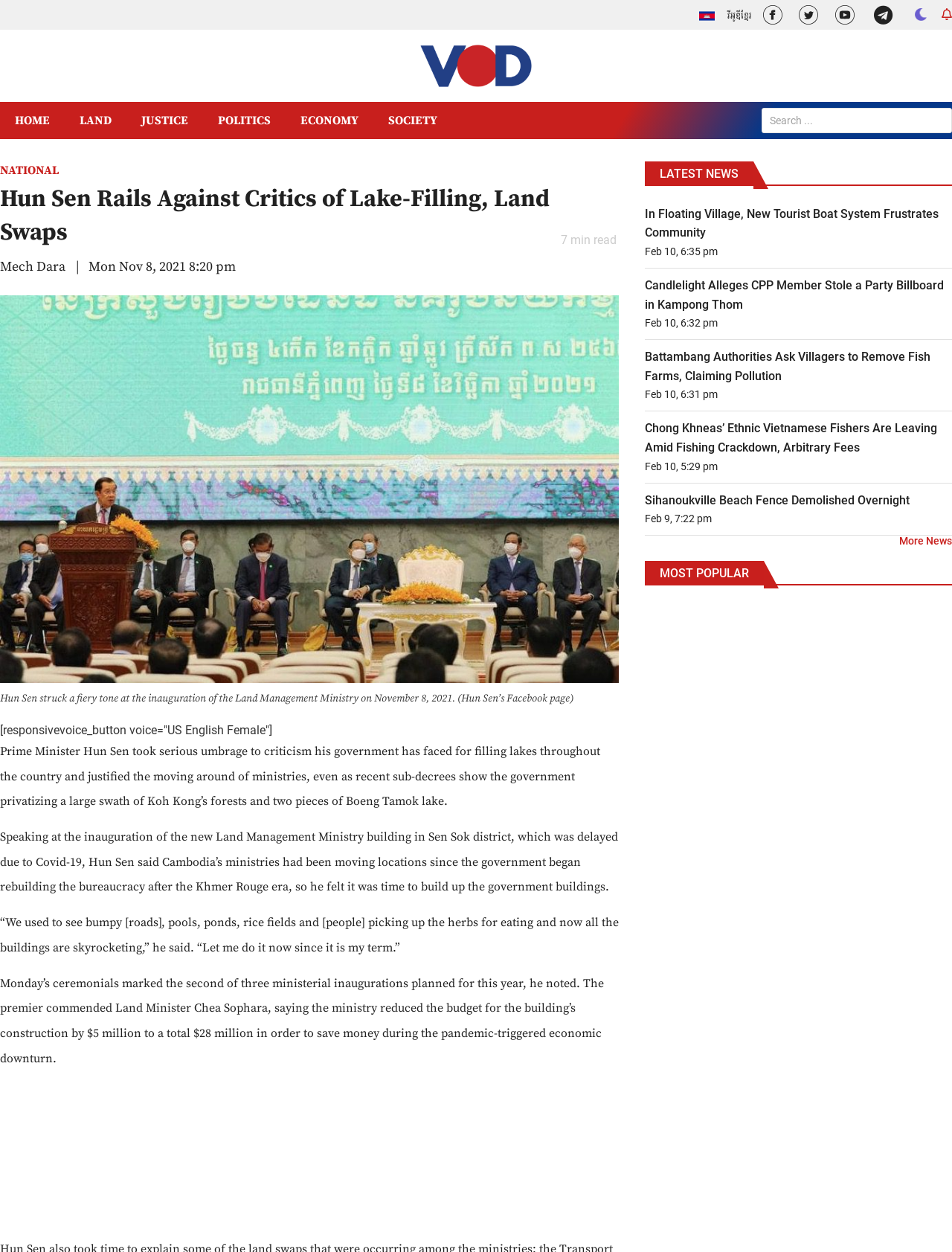How much did the Land Ministry reduce the budget for the building's construction?
Your answer should be a single word or phrase derived from the screenshot.

$5 million